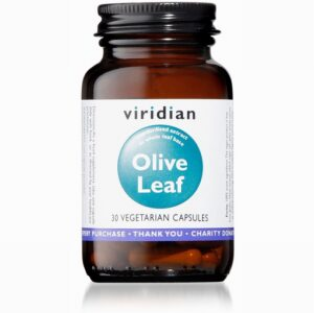Formulate a detailed description of the image content.

The image features a sleek, amber glass bottle of Viridian Olive Leaf Extract, containing 30 vegetarian capsules. The front label prominently displays the product name "Olive Leaf" in bold white text against a vibrant blue circle, set against a clean white background. The label emphasizes the vegetarian aspect of the capsules and includes a note about a charitable contribution associated with the purchase. This product is positioned as a health supplement, showcasing its natural ingredients and plant-based formulation, appealing to those seeking holistic health solutions.